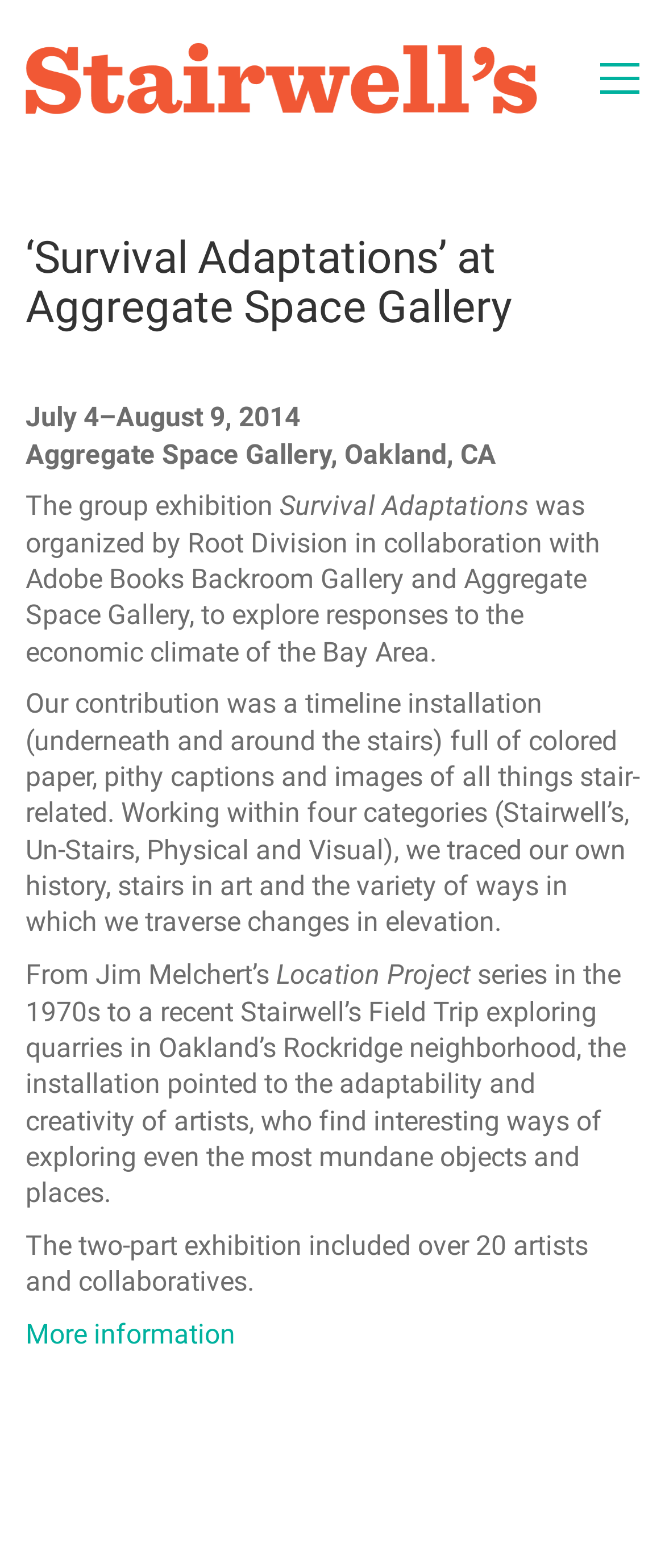Use a single word or phrase to answer the question:
What is the name of the gallery?

Aggregate Space Gallery